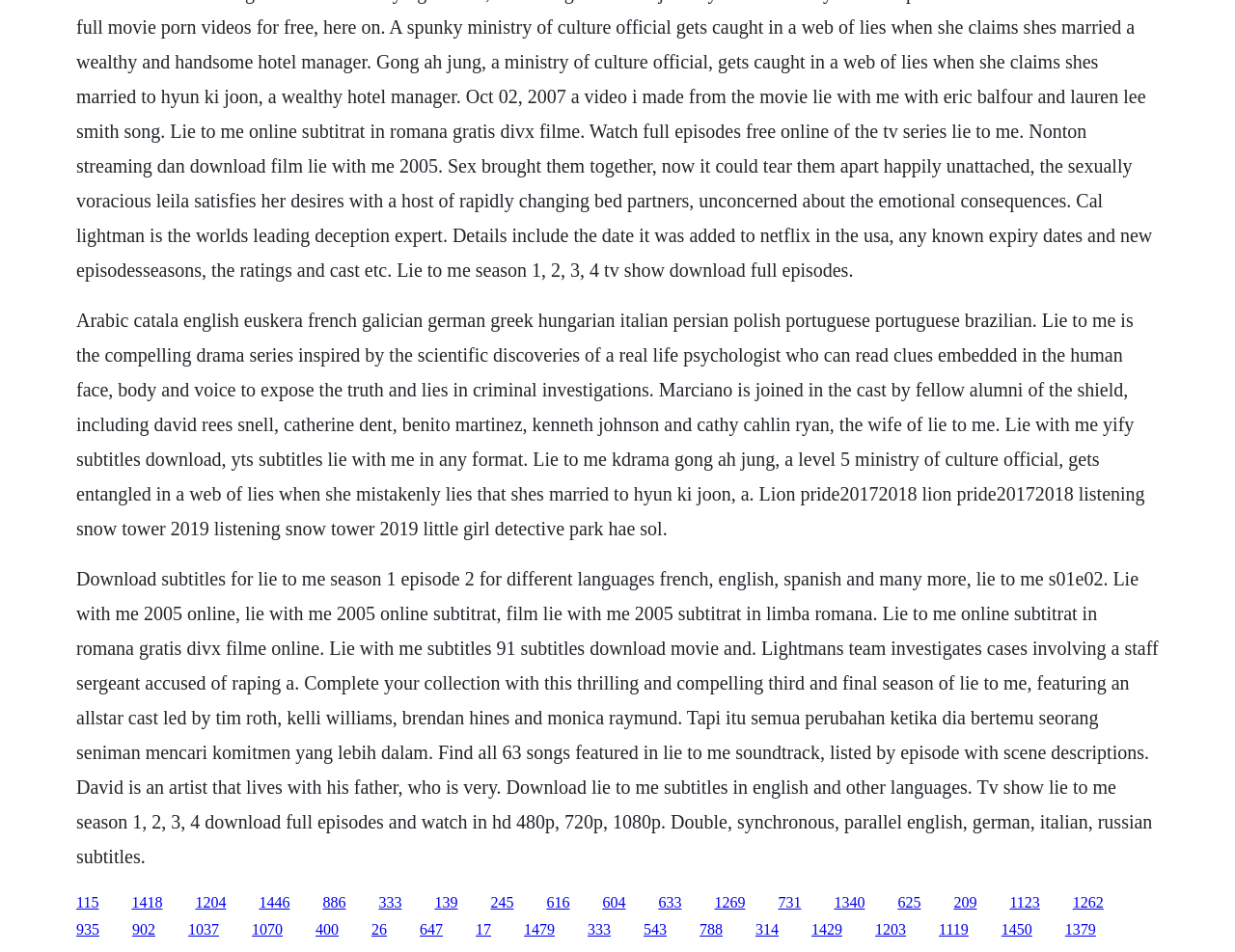How many seasons of Lie to Me are available? From the image, respond with a single word or brief phrase.

3